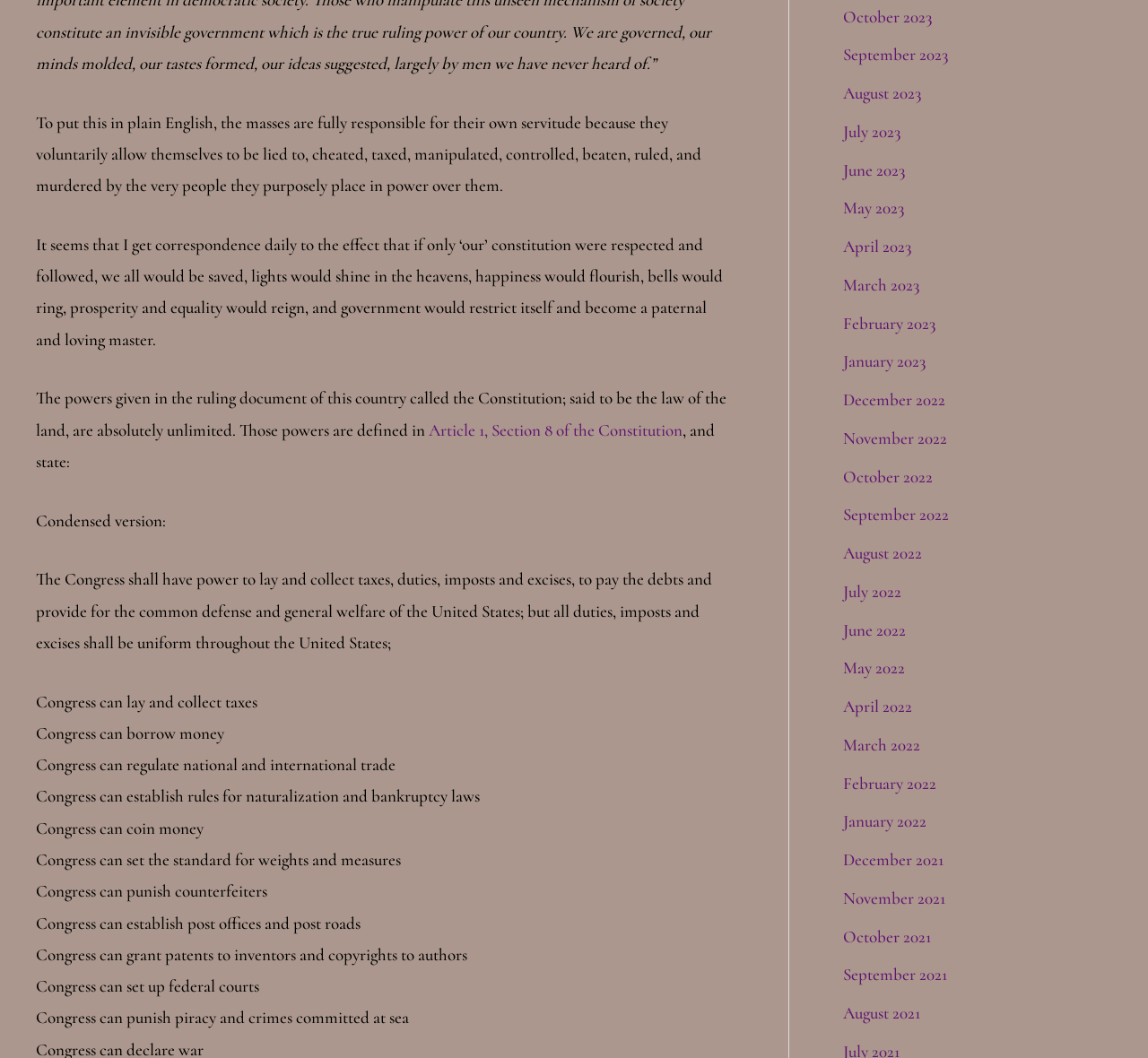Identify the bounding box coordinates of the HTML element based on this description: "August 2023".

[0.734, 0.078, 0.802, 0.098]